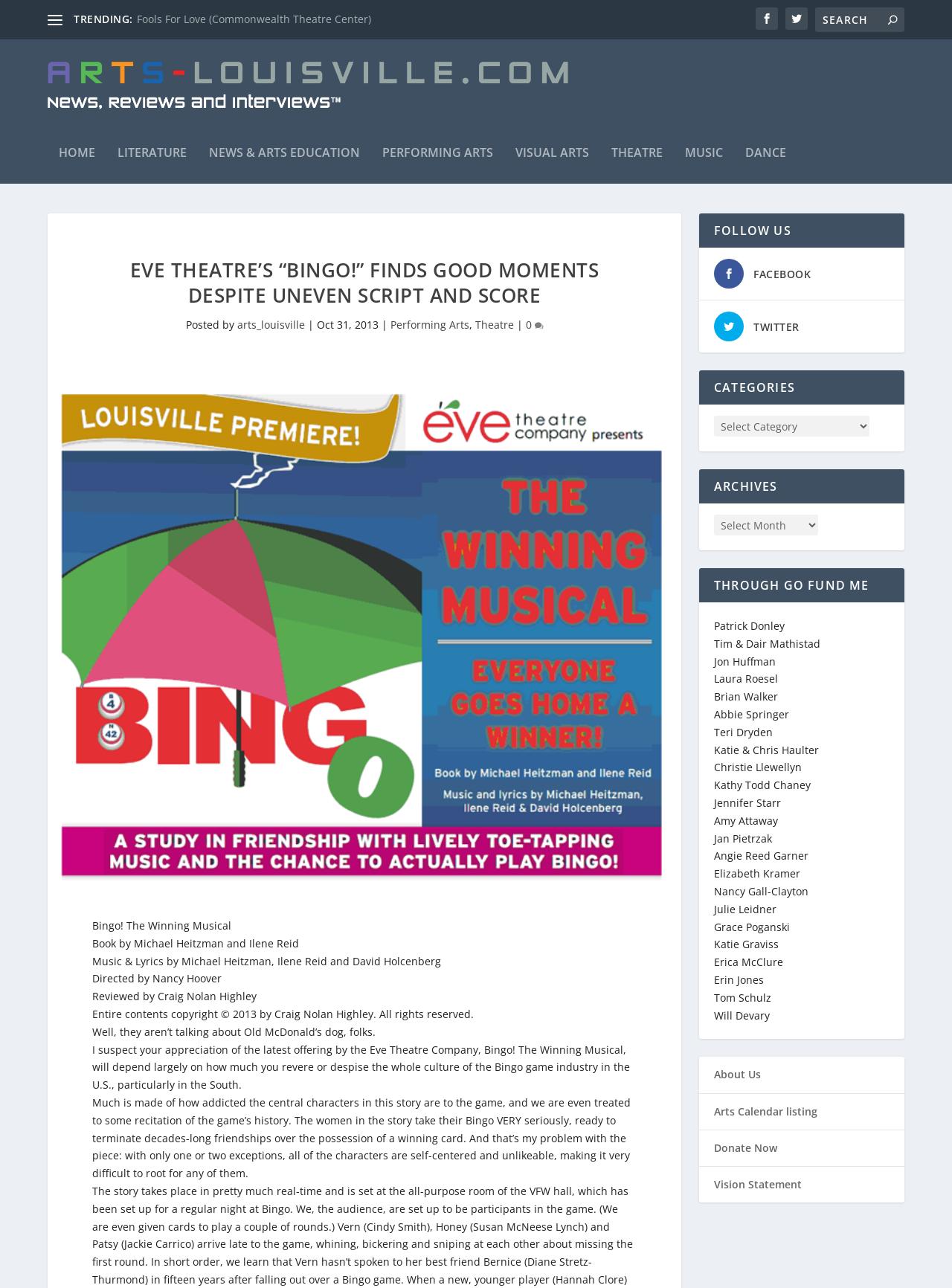Provide a thorough summary of the webpage.

This webpage is a review of the play "Bingo!" by Eve Theatre Company, published on Arts-Louisville Reviews. At the top of the page, there is a navigation menu with links to "HOME", "LITERATURE", "NEWS & ARTS EDUCATION", "PERFORMING ARTS", "VISUAL ARTS", "THEATRE", "MUSIC", and "DANCE". Below the navigation menu, there is a heading "TRENDING:" followed by a link to "Fools For Love (Commonwealth Theatre Center)".

On the left side of the page, there is a search bar with a search button. Above the search bar, there is a link to "Arts-Louisville Reviews" with an accompanying image. Below the search bar, there is a section with a heading "EVE THEATRE’S “BINGO!” FINDS GOOD MOMENTS DESPITE UNEVEN SCRIPT AND SCORE" followed by information about the play, including the book, music, and lyrics authors, the director, and the reviewer.

The main content of the page is a review of the play, which discusses the plot, characters, and themes. The review is divided into several paragraphs, with the first paragraph introducing the play and the subsequent paragraphs providing more detailed analysis.

On the right side of the page, there are several sections, including "FOLLOW US" with links to Facebook and Twitter, "CATEGORIES", "ARCHIVES", and "THROUGH GO FUND ME" with a list of donors. At the bottom of the page, there are links to "About Us", "Arts Calendar listing", "Donate Now", and "Vision Statement".